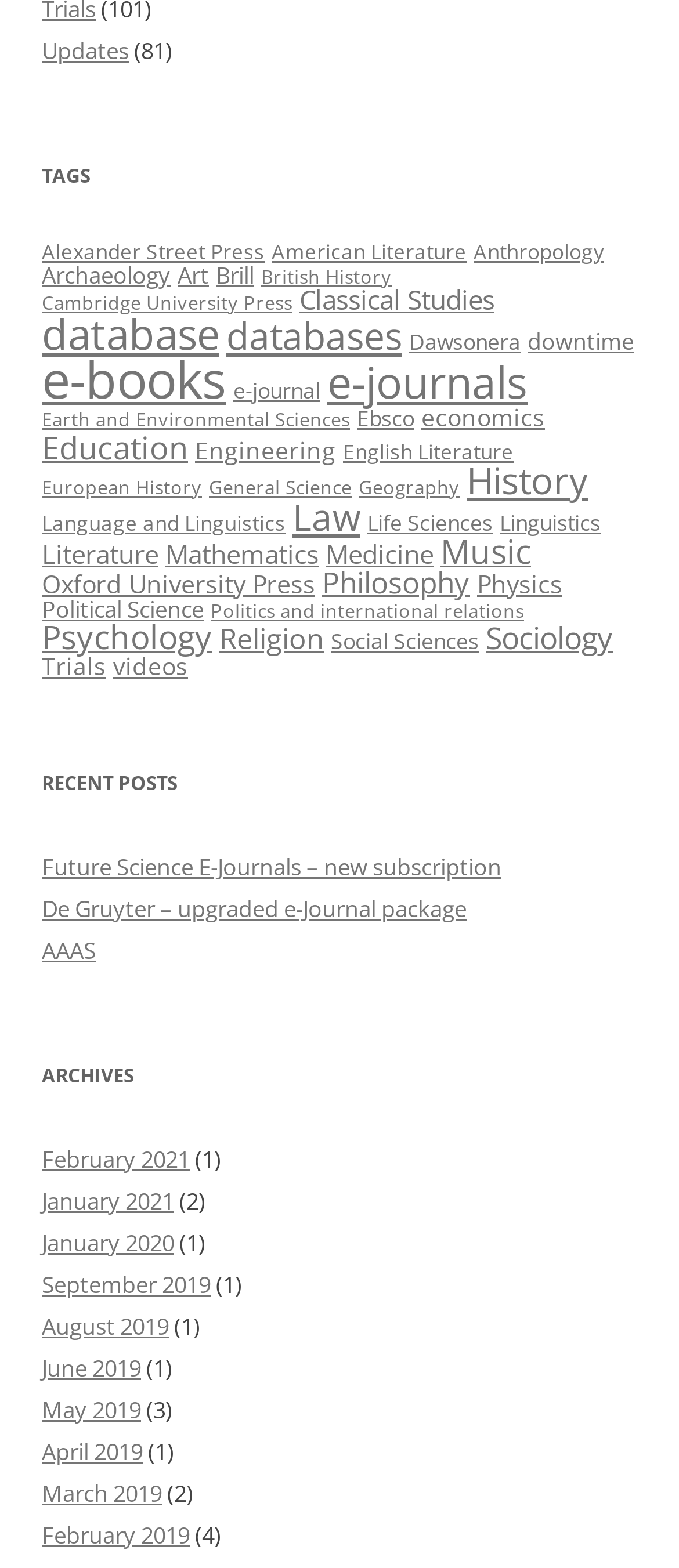Identify the bounding box coordinates of the region that should be clicked to execute the following instruction: "Read the 'Future Science E-Journals – new subscription' post".

[0.062, 0.543, 0.738, 0.563]